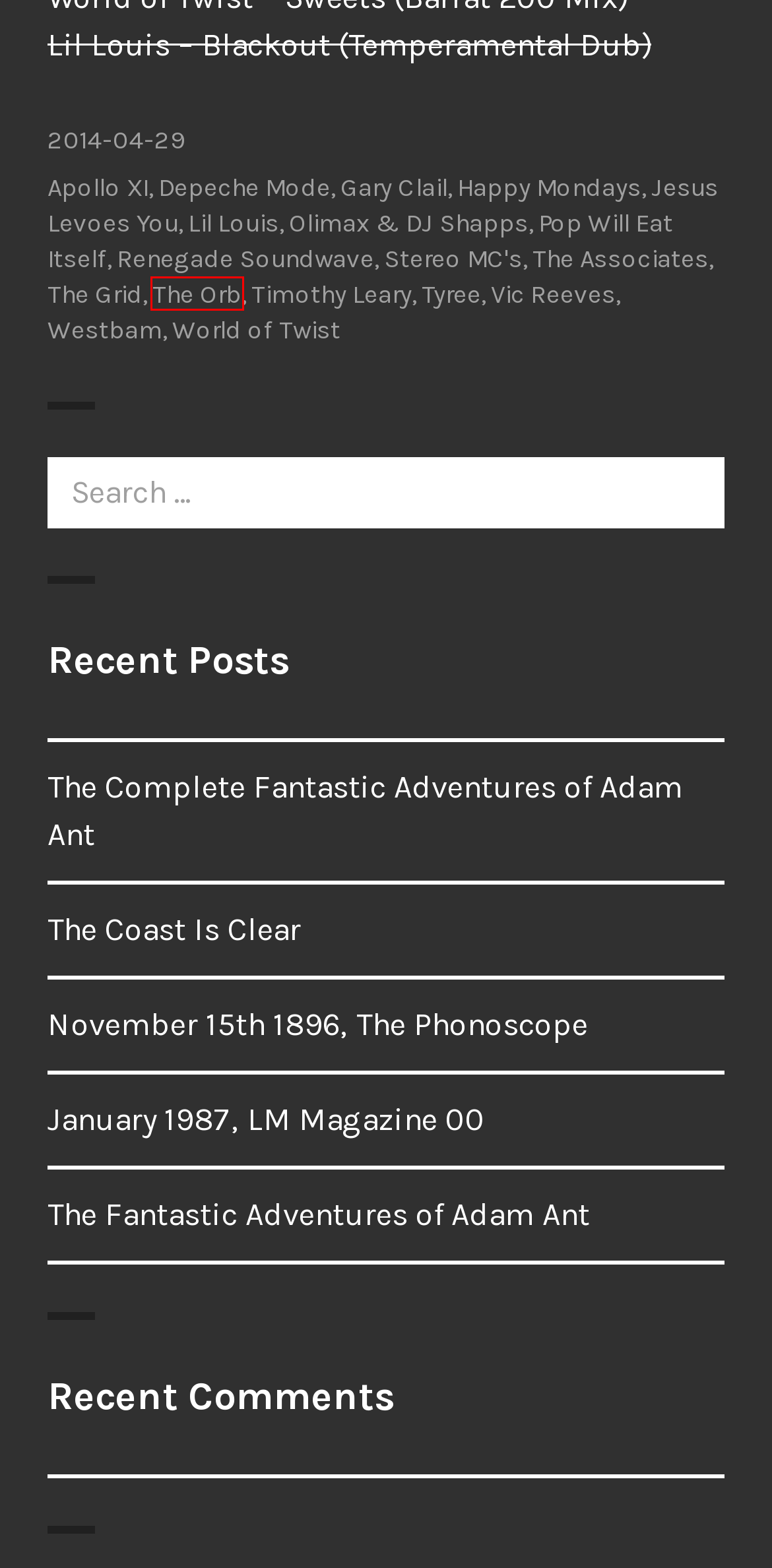Given a screenshot of a webpage with a red bounding box highlighting a UI element, choose the description that best corresponds to the new webpage after clicking the element within the red bounding box. Here are your options:
A. Jesus Levoes You – audio.out
B. Blog Tool, Publishing Platform, and CMS – WordPress.org
C. The Orb – audio.out
D. Pop Will Eat Itself – audio.out
E. LM – audio.out
F. The Coast Is Clear – audio.out
G. Renegade Soundwave – audio.out
H. World of Twist – audio.out

C